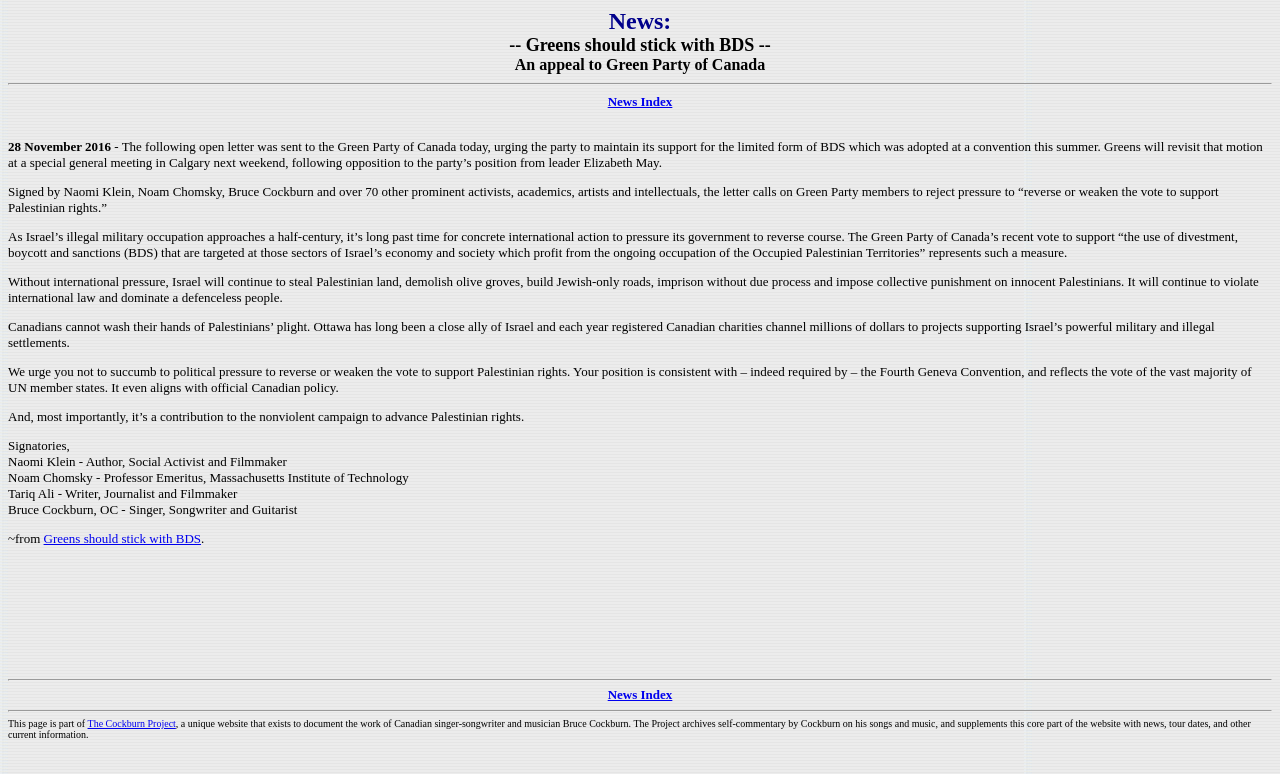Who is the singer-songwriter and musician featured on this website?
Based on the image, provide a one-word or brief-phrase response.

Bruce Cockburn